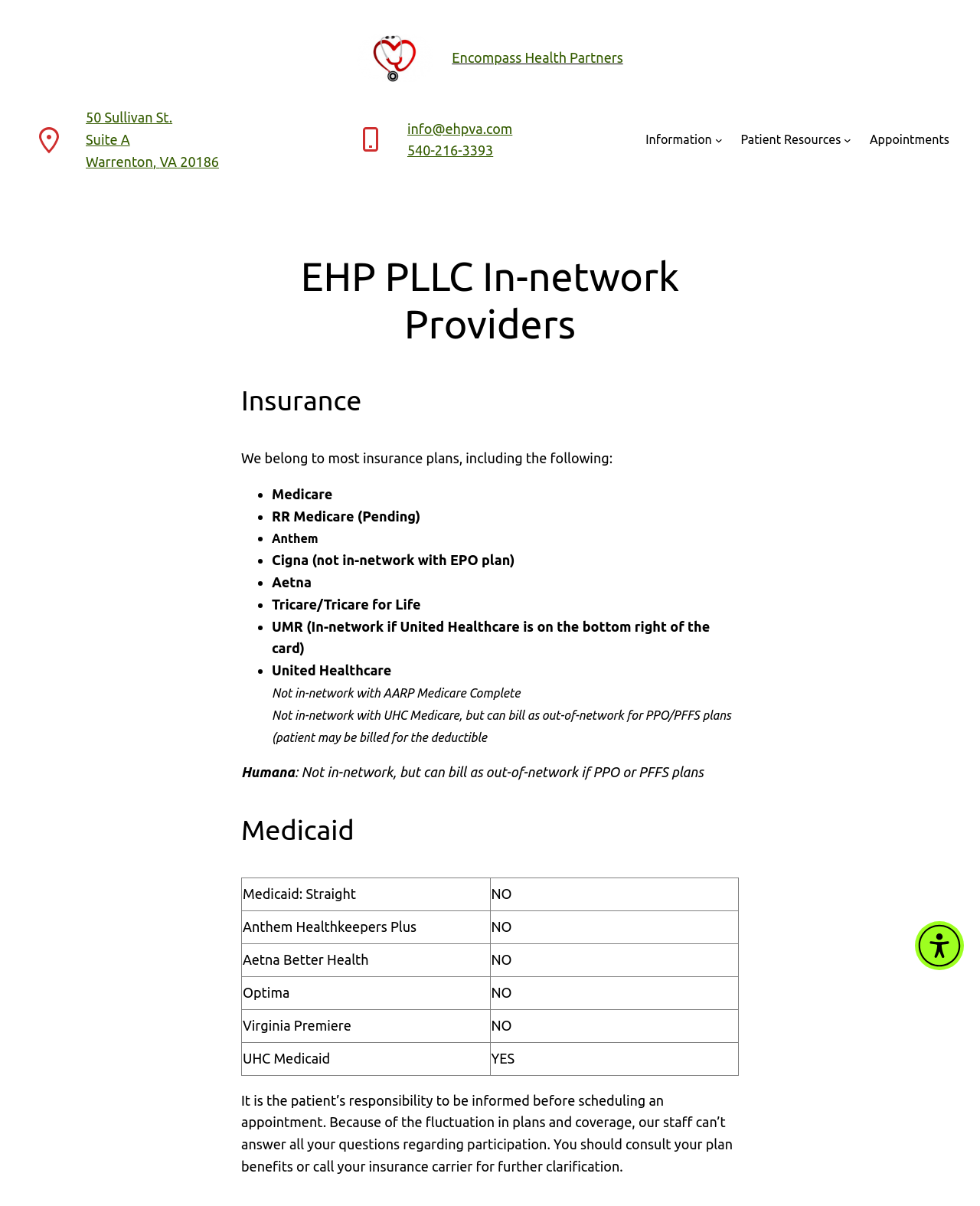What insurance plans does the healthcare provider accept?
Ensure your answer is thorough and detailed.

The insurance plans accepted by the healthcare provider can be found in the middle section of the webpage, where it is listed in a bullet point format. The list includes Medicare, Anthem, Cigna, Aetna, Tricare, UMR, and others.